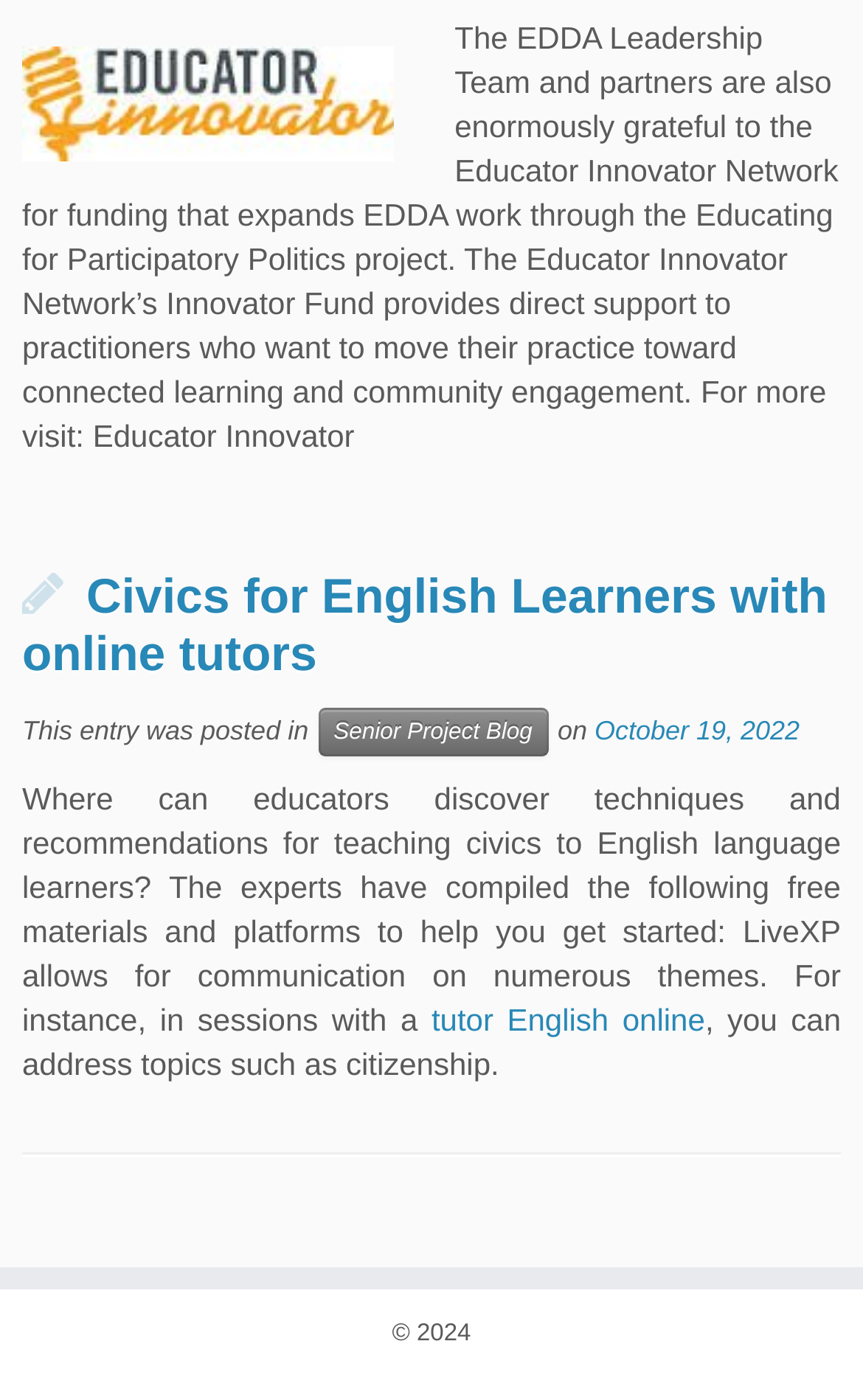Please answer the following question using a single word or phrase: When was the article posted?

October 19, 2022